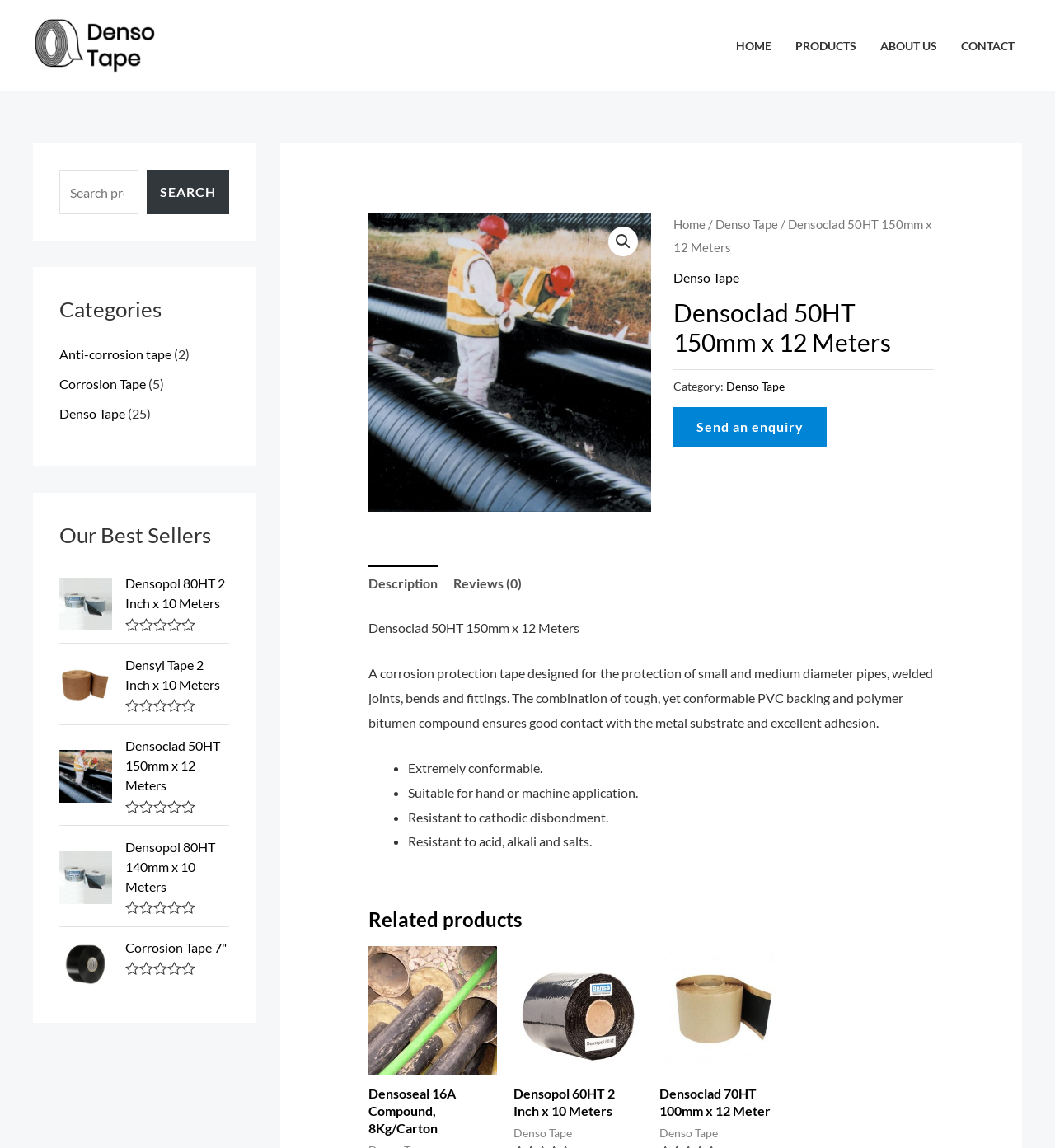Locate the bounding box coordinates of the clickable element to fulfill the following instruction: "Send an enquiry". Provide the coordinates as four float numbers between 0 and 1 in the format [left, top, right, bottom].

[0.639, 0.355, 0.784, 0.389]